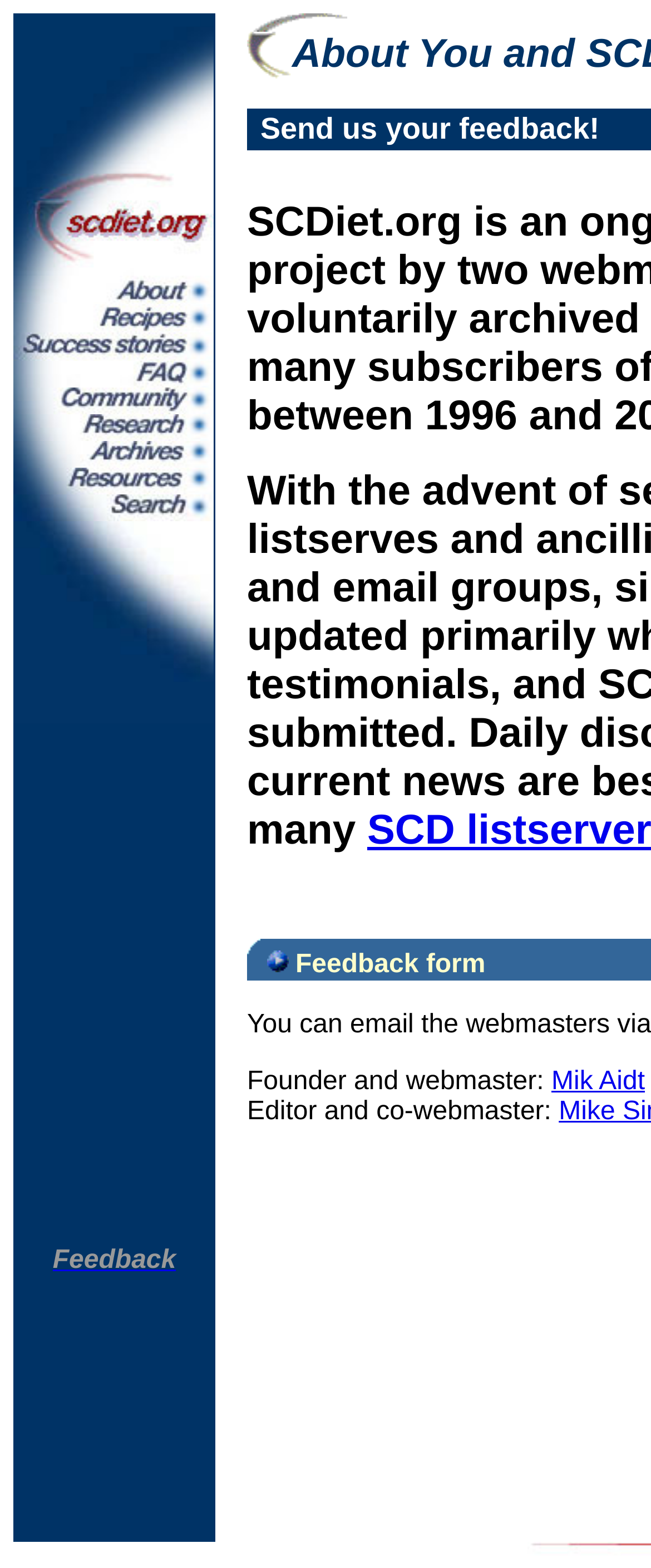Pinpoint the bounding box coordinates of the clickable element needed to complete the instruction: "click the first link". The coordinates should be provided as four float numbers between 0 and 1: [left, top, right, bottom].

[0.021, 0.162, 0.328, 0.18]